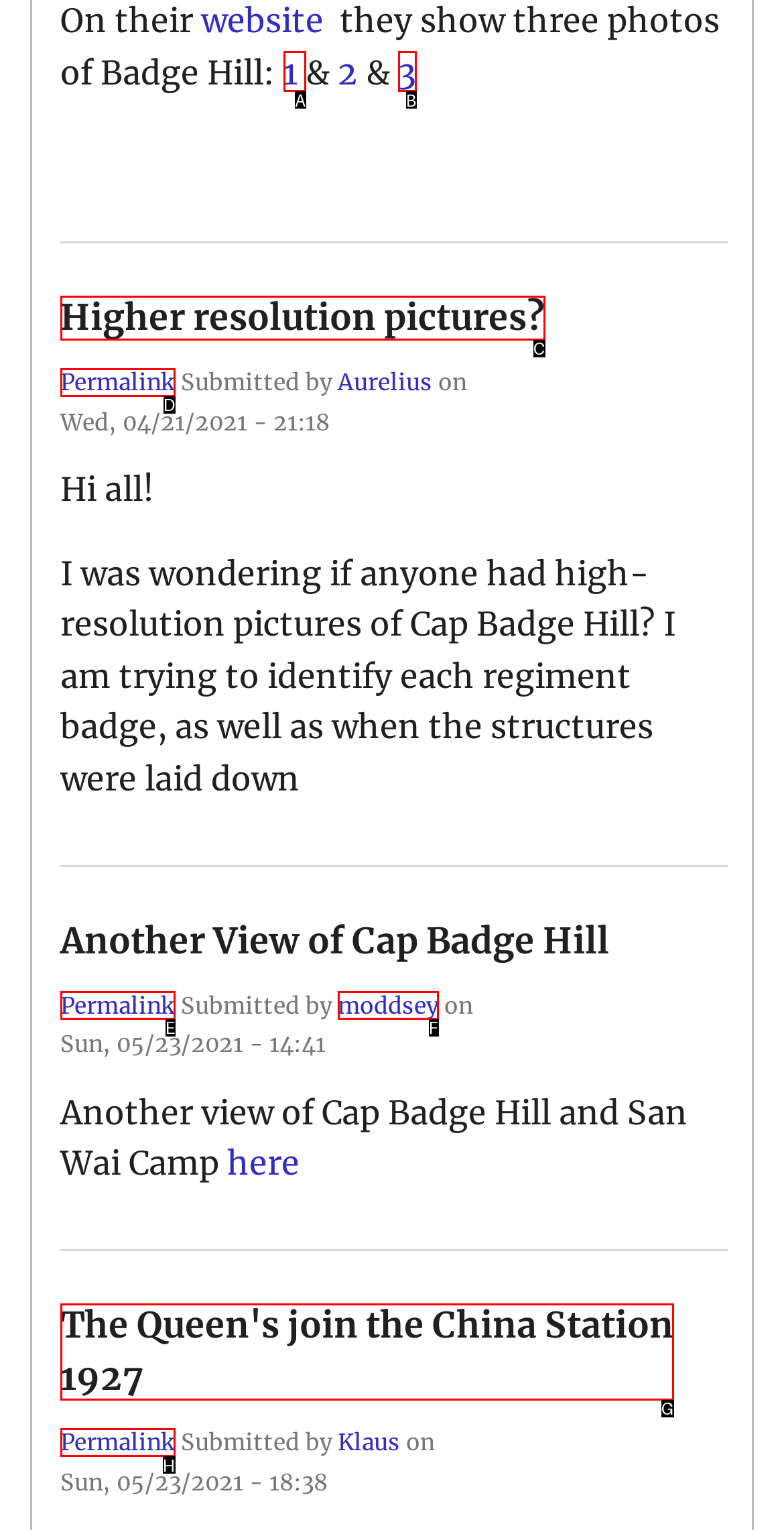Choose the letter of the UI element necessary for this task: Read the article 'The Queen's join the China Station 1927'
Answer with the correct letter.

G